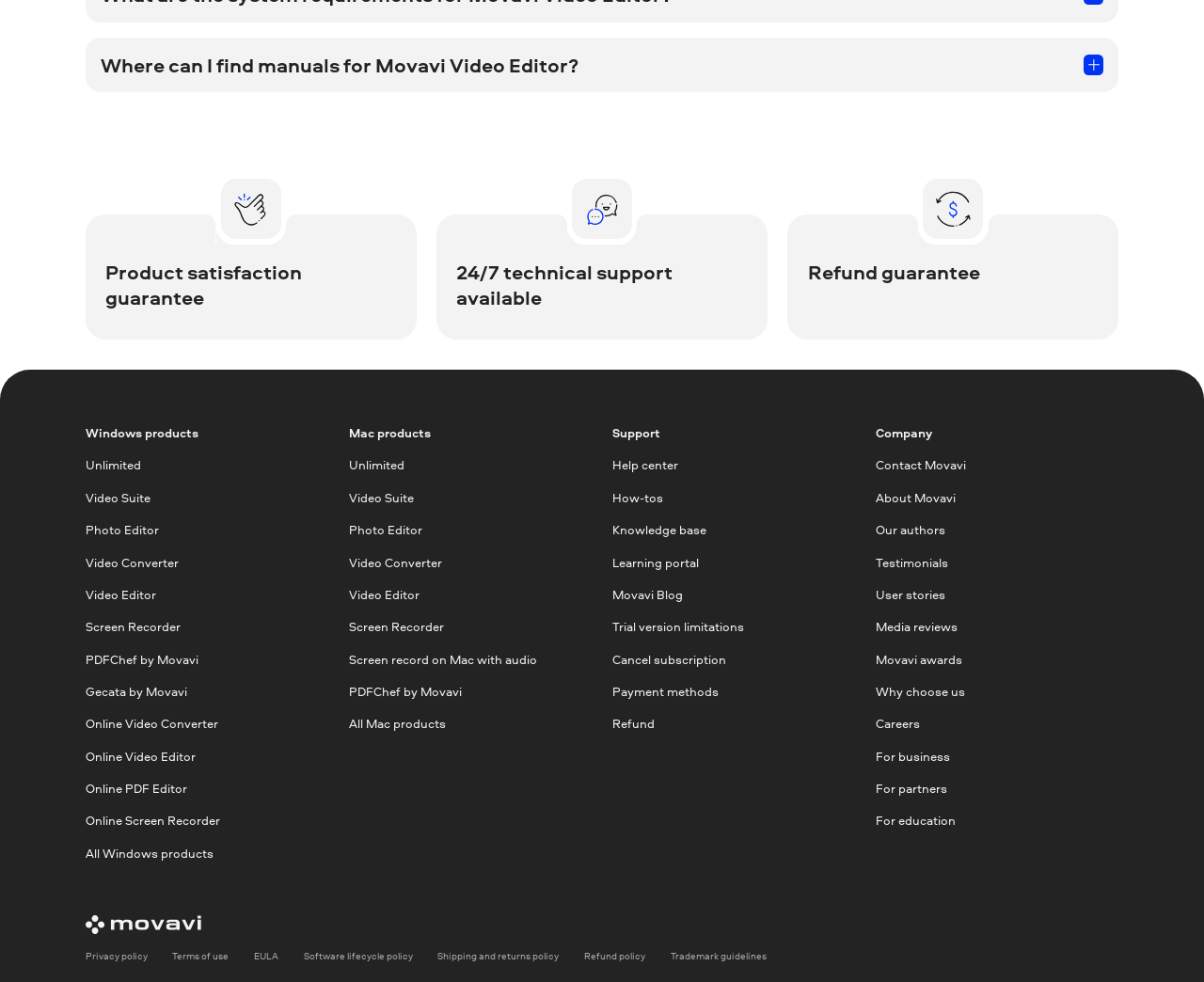Provide the bounding box coordinates of the HTML element this sentence describes: "Privacy policy". The bounding box coordinates consist of four float numbers between 0 and 1, i.e., [left, top, right, bottom].

[0.071, 0.967, 0.122, 0.98]